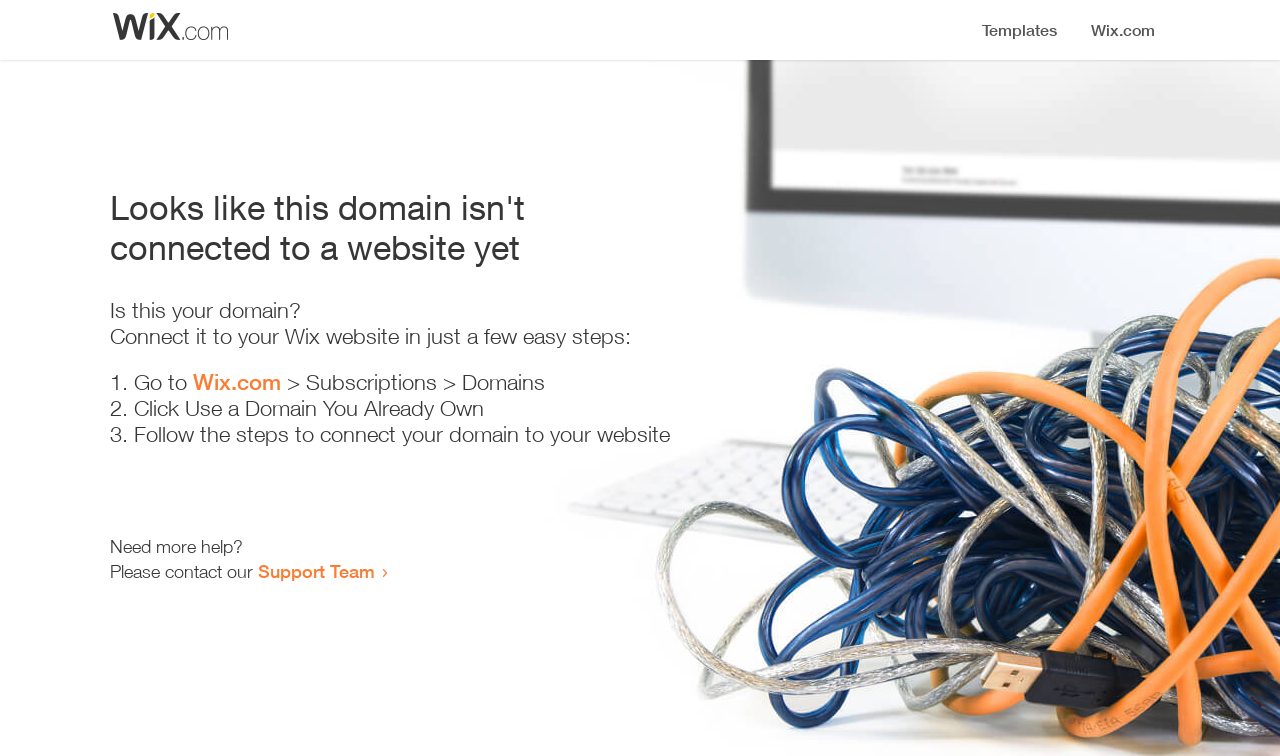Please reply to the following question with a single word or a short phrase:
What should you do if you need more help?

Contact Support Team